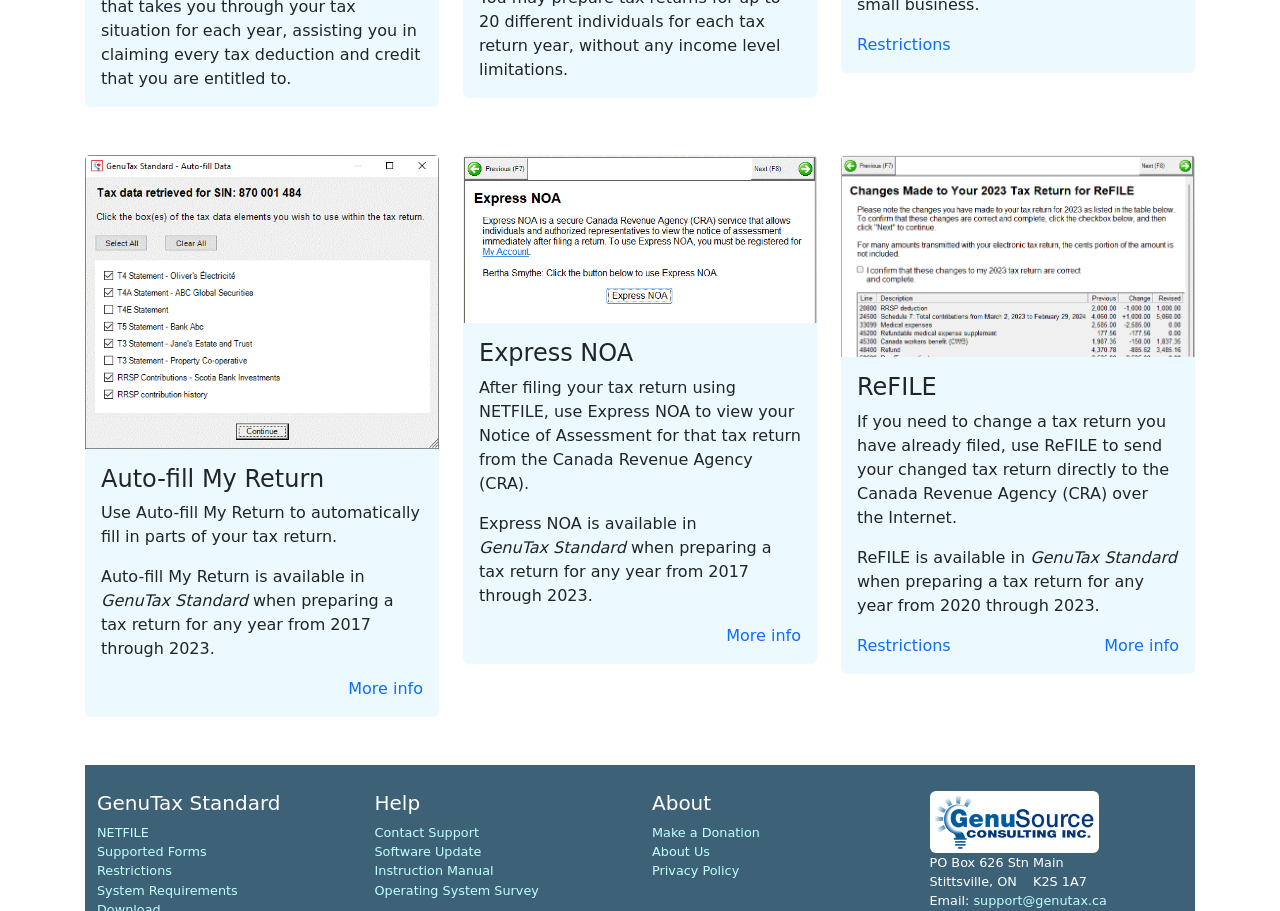Please find the bounding box for the following UI element description. Provide the coordinates in (top-left x, top-left y, bottom-right x, bottom-right y) format, with values between 0 and 1: support@genutax.ca

[0.76, 0.981, 0.865, 0.997]